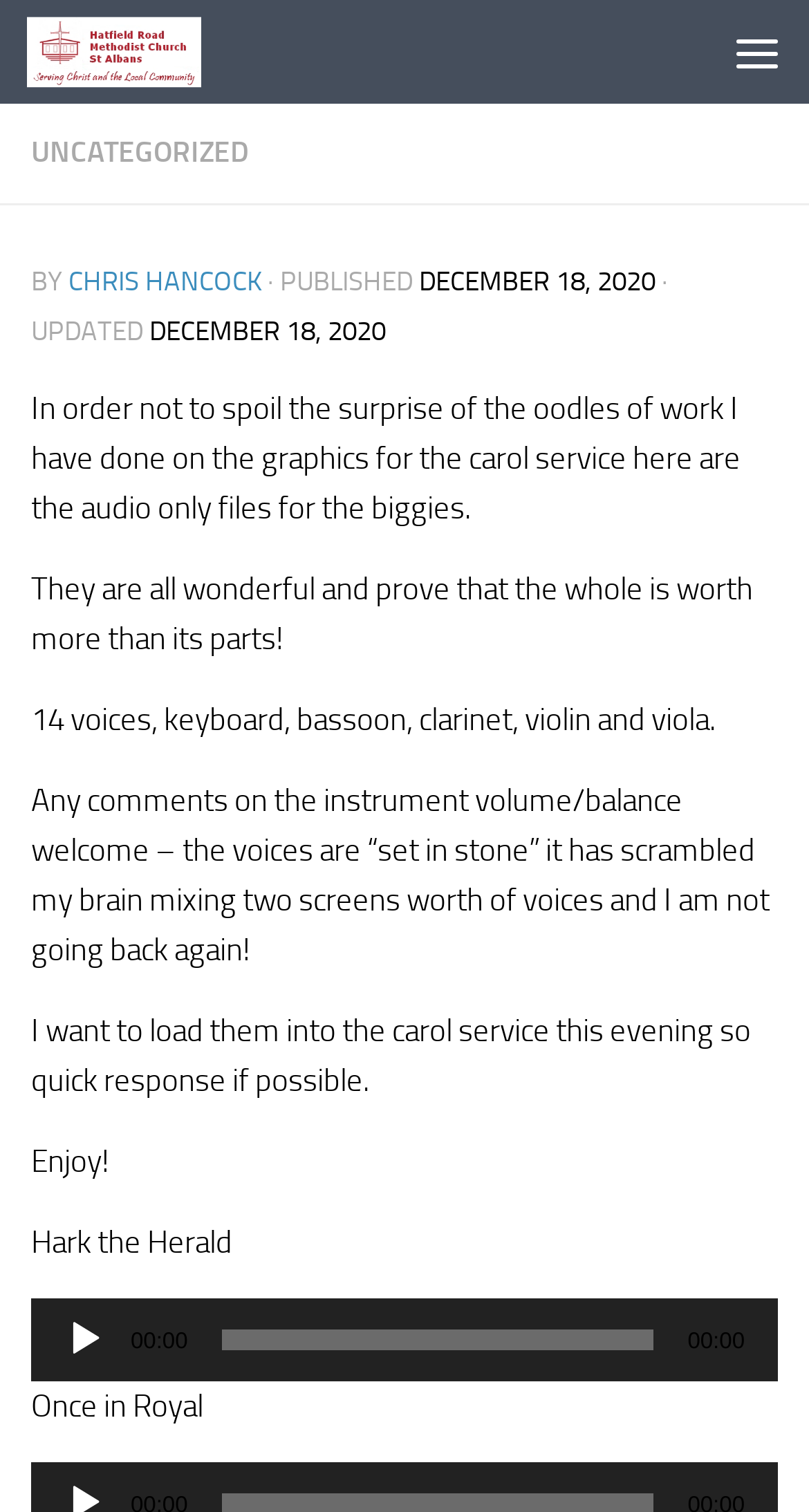What is the purpose of the 'Menu' button?
Refer to the image and respond with a one-word or short-phrase answer.

To expand or collapse the menu